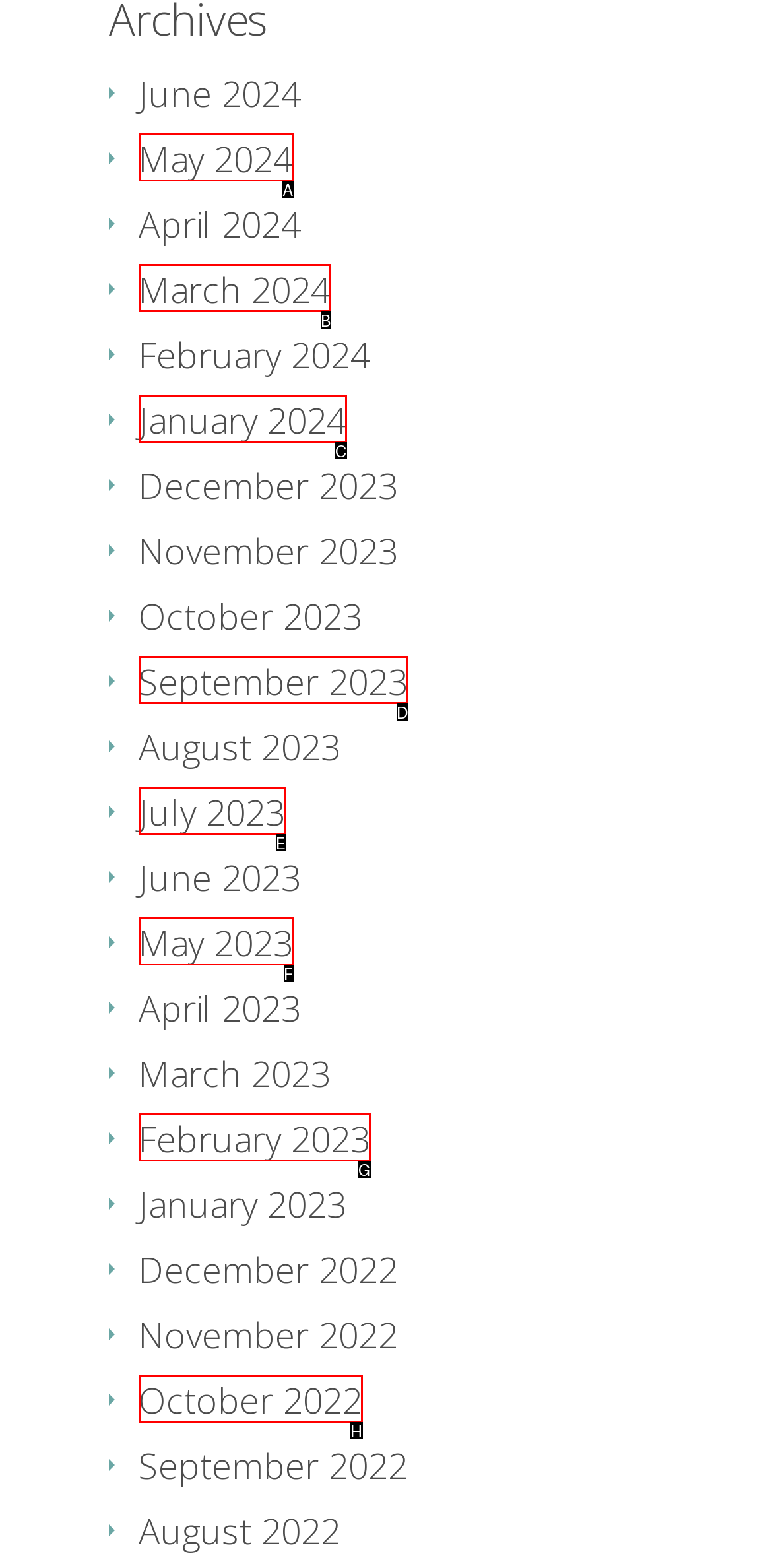Identify which HTML element matches the description: May 2024. Answer with the correct option's letter.

A